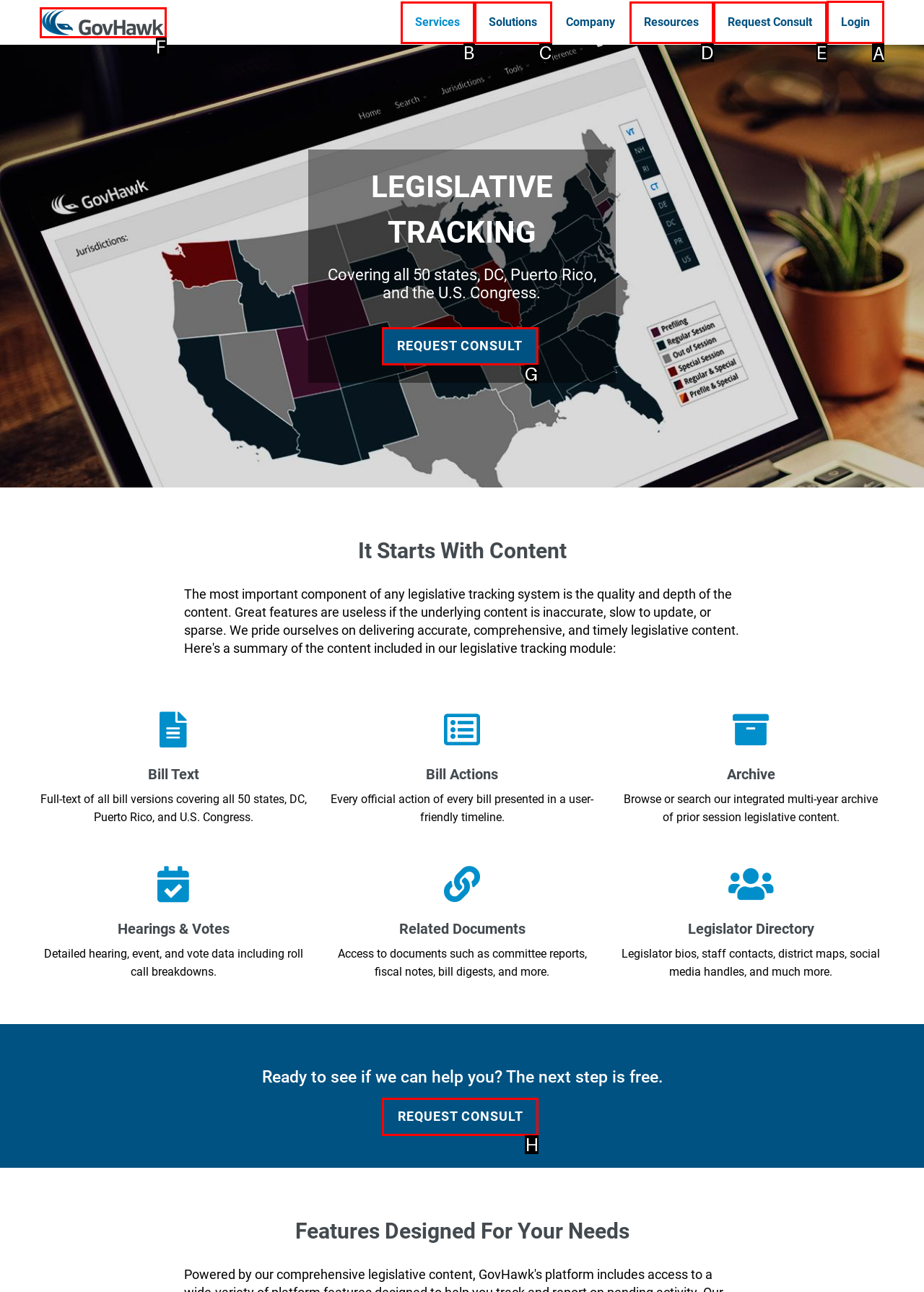Select the letter of the option that should be clicked to achieve the specified task: Login to the system. Respond with just the letter.

A